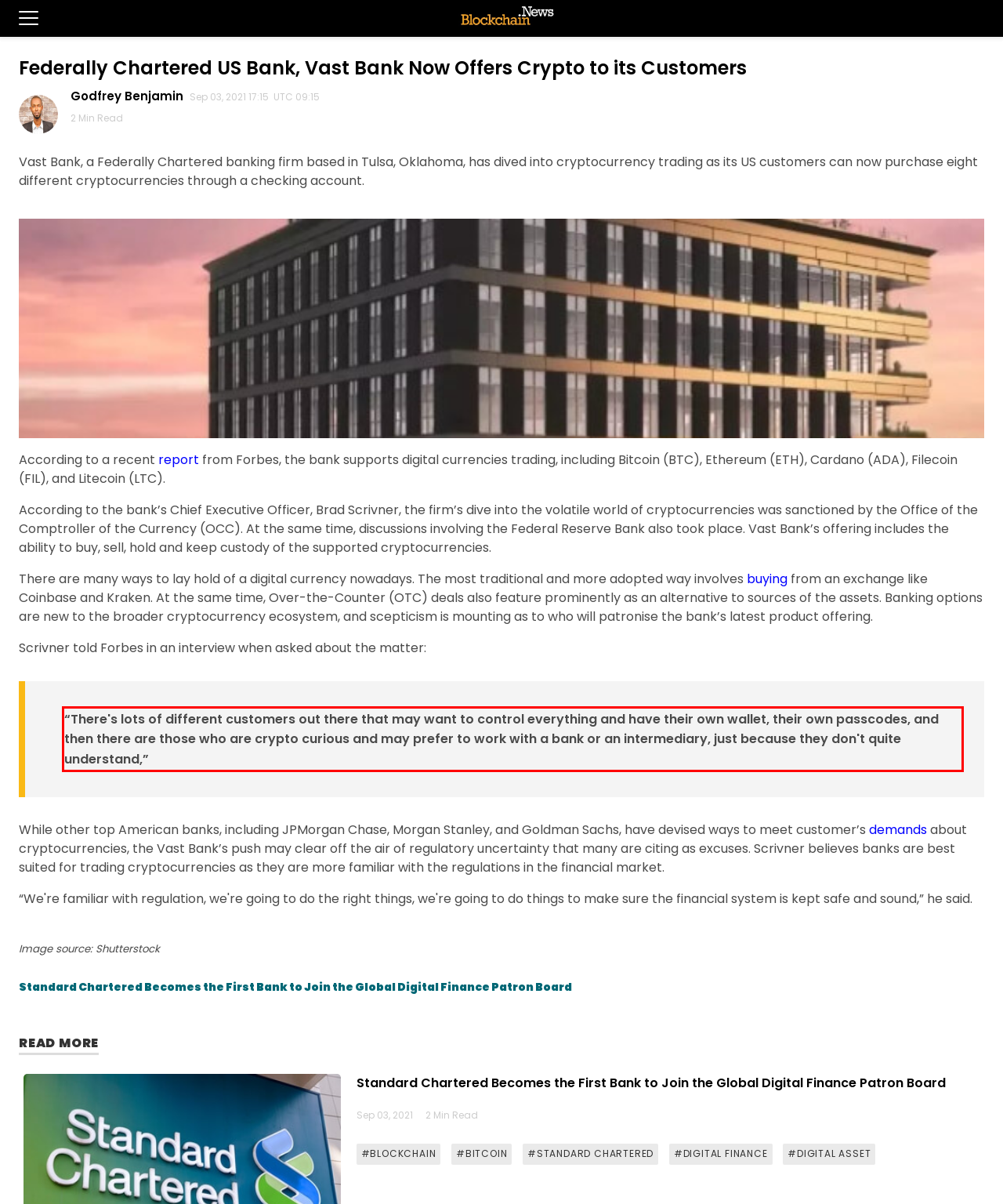There is a screenshot of a webpage with a red bounding box around a UI element. Please use OCR to extract the text within the red bounding box.

“There's lots of different customers out there that may want to control everything and have their own wallet, their own passcodes, and then there are those who are crypto curious and may prefer to work with a bank or an intermediary, just because they don't quite understand,”